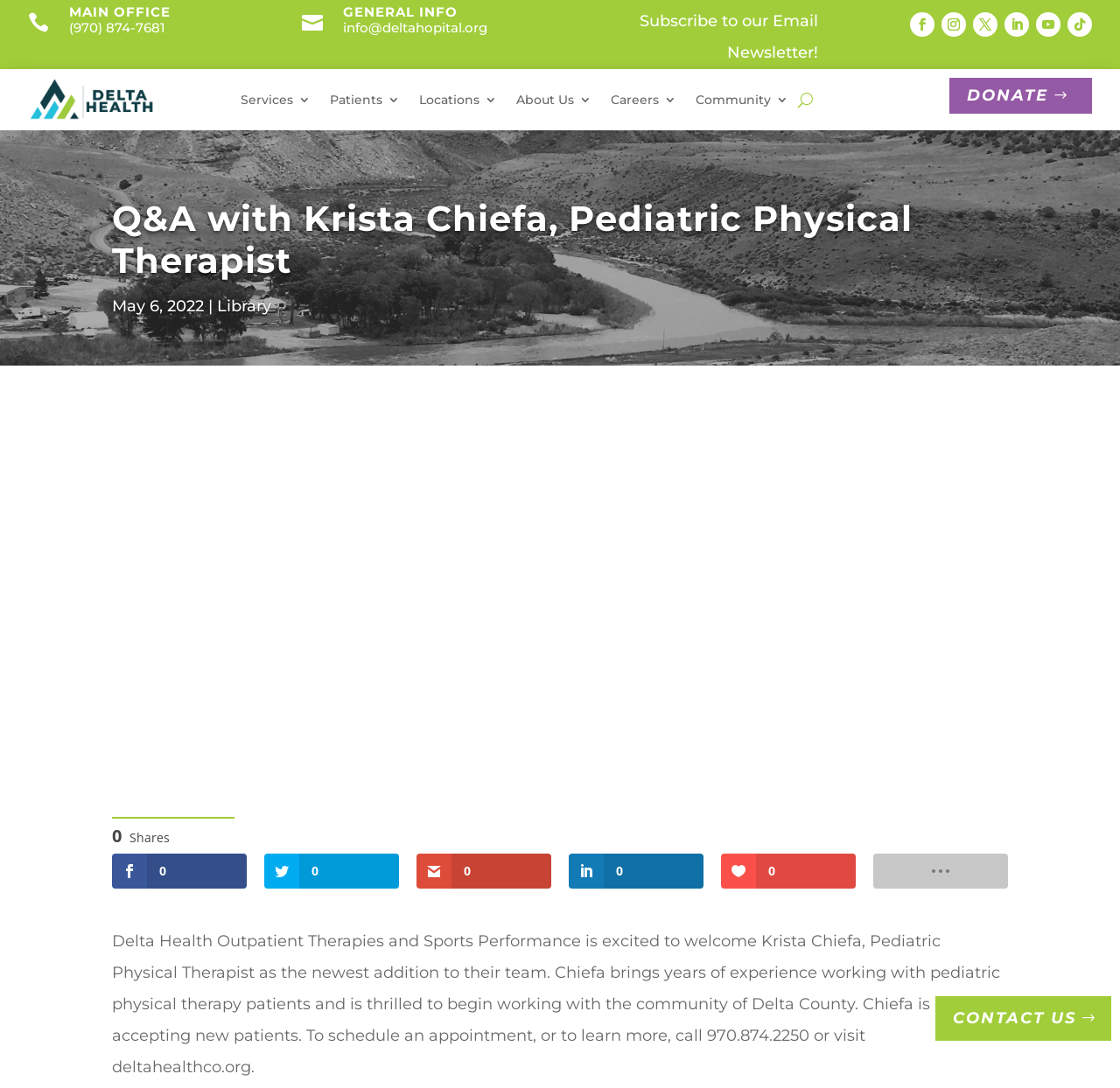What is the current number of shares?
Observe the image and answer the question with a one-word or short phrase response.

0